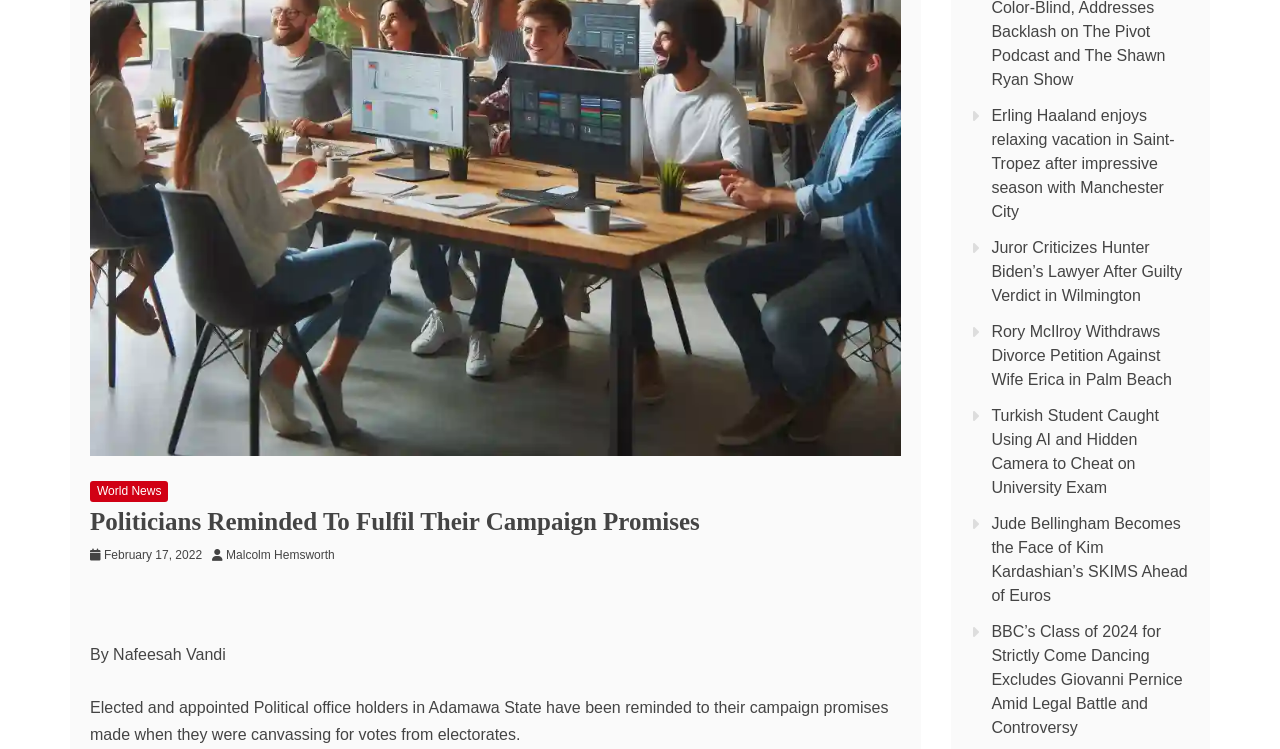Identify the bounding box of the UI element described as follows: "February 17, 2022". Provide the coordinates as four float numbers in the range of 0 to 1 [left, top, right, bottom].

[0.081, 0.731, 0.158, 0.75]